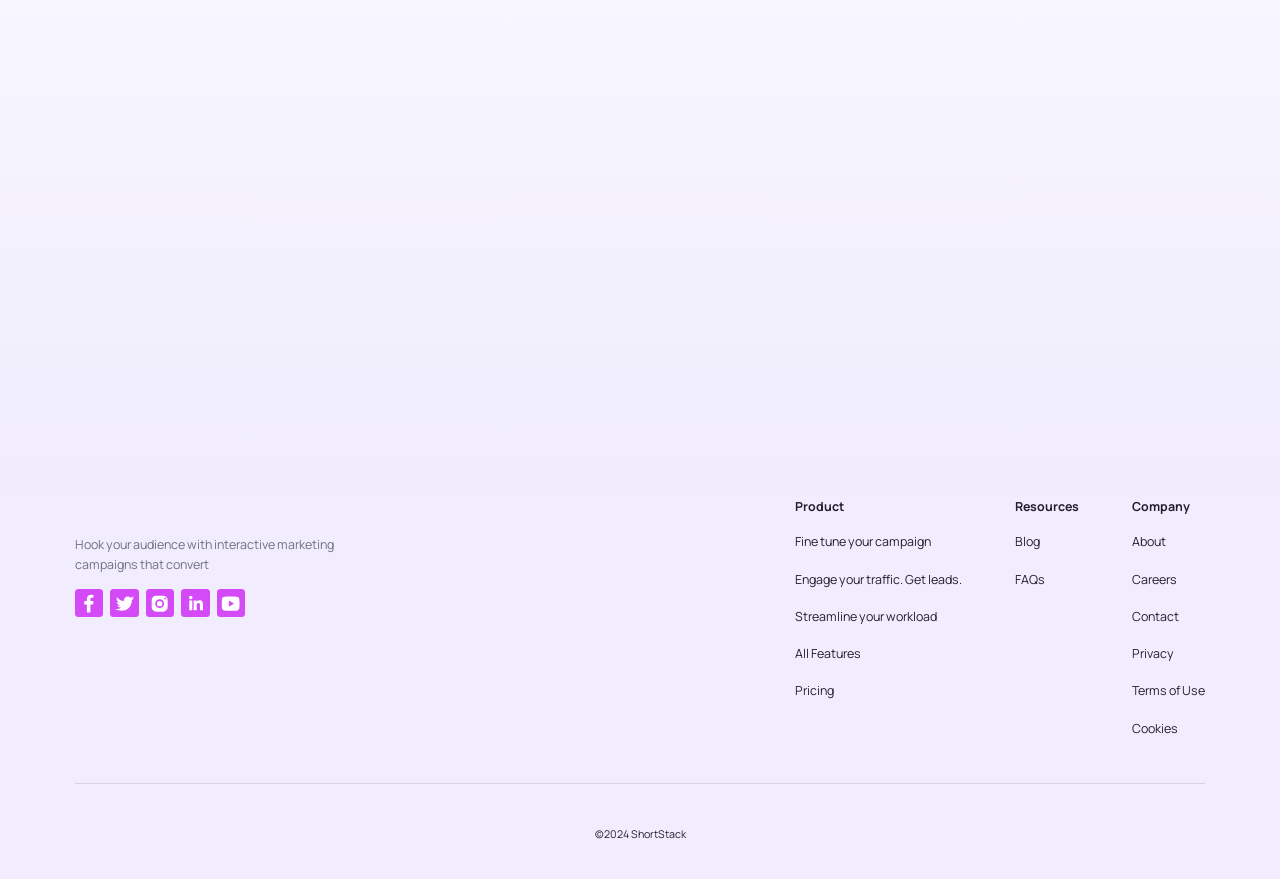Please specify the bounding box coordinates in the format (top-left x, top-left y, bottom-right x, bottom-right y), with values ranging from 0 to 1. Identify the bounding box for the UI component described as follows: Chat

None